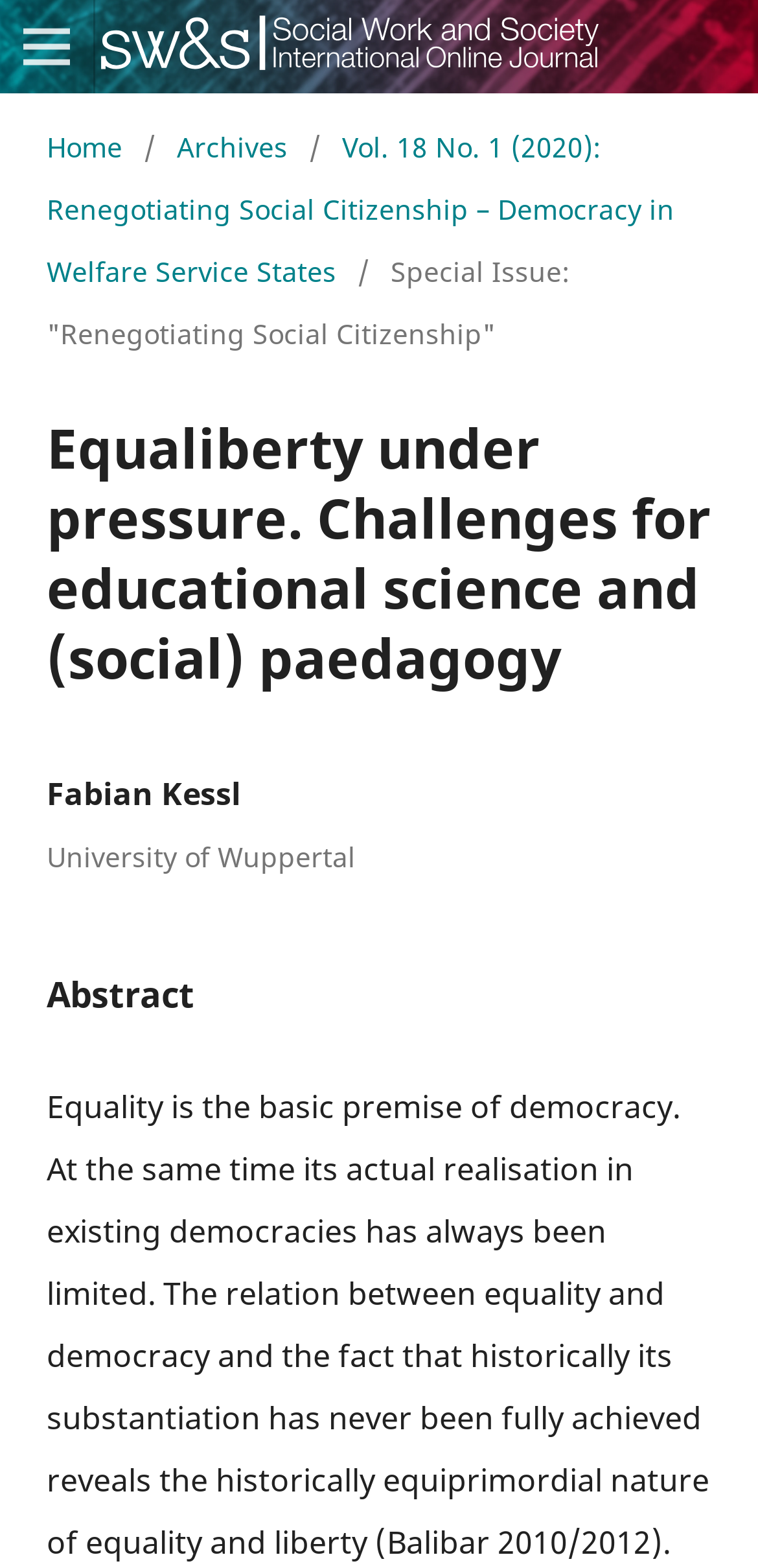What is the title of the article?
Based on the content of the image, thoroughly explain and answer the question.

I found the title of the article by looking at the heading element with a bounding box coordinate of [0.062, 0.263, 0.938, 0.442].